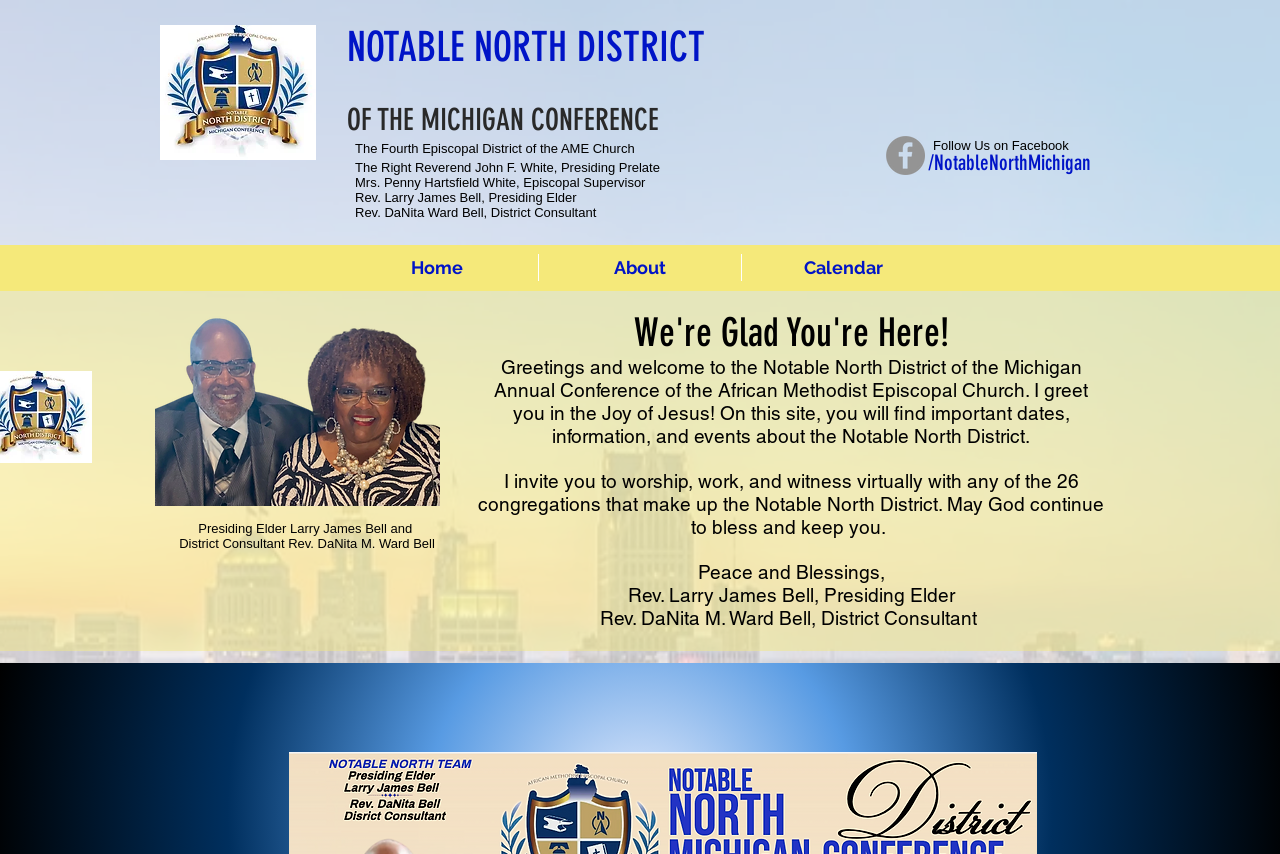Please answer the following question using a single word or phrase: Who is the Presiding Elder?

Rev. Larry James Bell